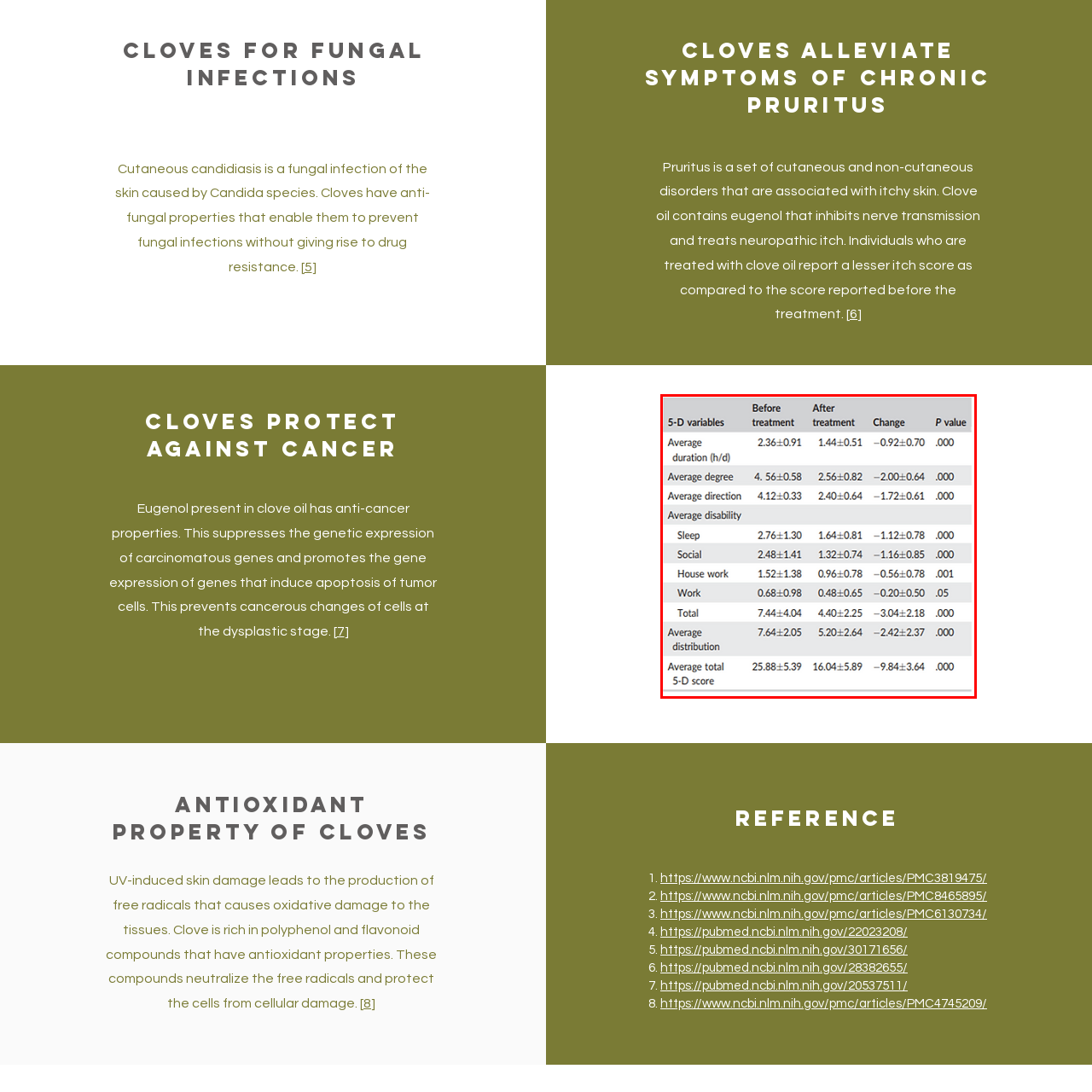Carefully analyze the image within the red boundary and describe it extensively.

The image titled "Figure 2" illustrates statistical data on the effects of clove oil treatment on the average 5-D itch score among patients. The table presented shows various metrics before and after the treatment, highlighting key variables: average duration, degree, direction, and disability scores in relation to sleep, social interactions, housework, and work. The results indicate a significant reduction in the average total 5-D score post-treatment, with a marked change of -9.84. The P values suggest a statistically significant improvement across all assessed variables, emphasizing the potential effectiveness of clove oil in alleviating symptoms associated with chronic pruritus.